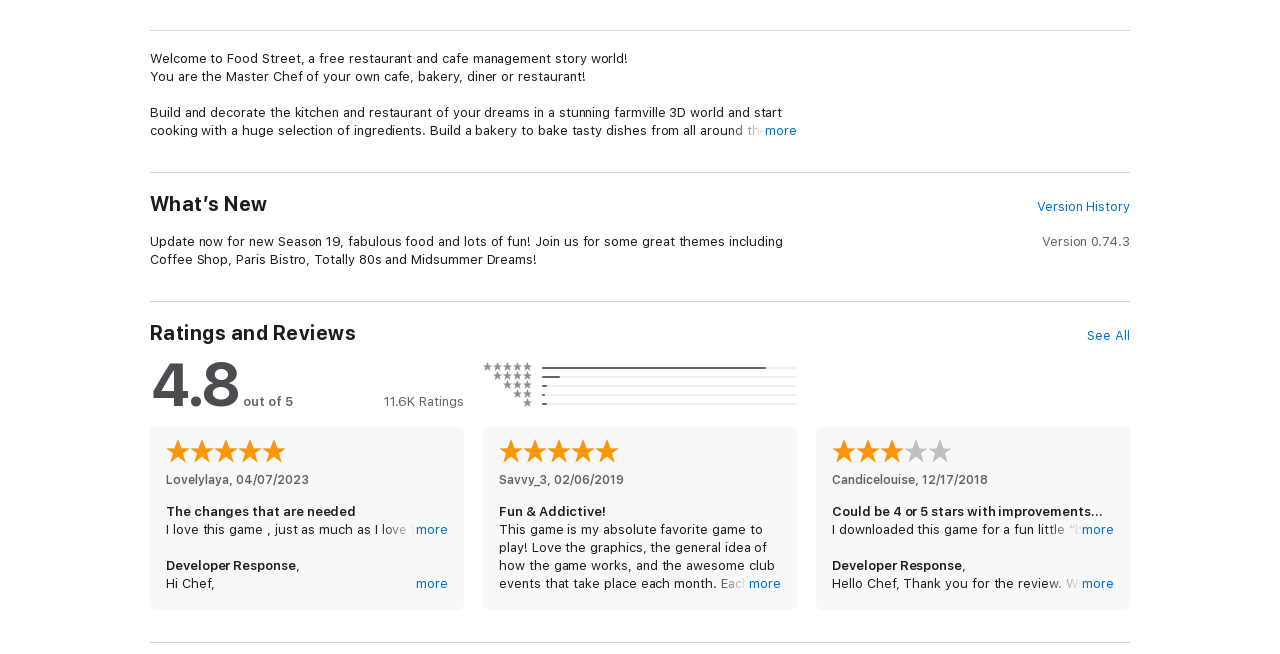For the given element description more, determine the bounding box coordinates of the UI element. The coordinates should follow the format (top-left x, top-left y, bottom-right x, bottom-right y) and be within the range of 0 to 1.

[0.845, 0.797, 0.87, 0.824]